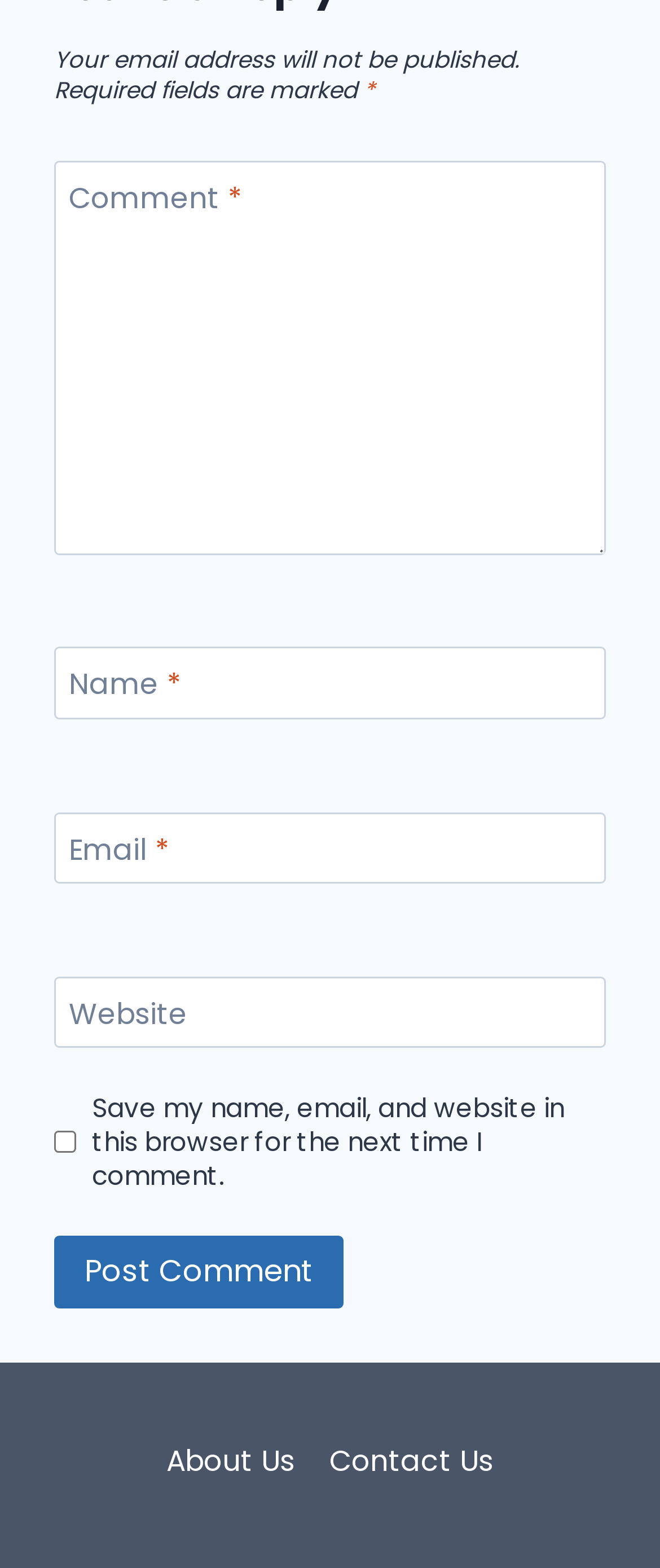Utilize the details in the image to thoroughly answer the following question: What is the purpose of the checkbox?

The checkbox is located below the comment form and is labeled 'Save my name, email, and website in this browser for the next time I comment.' This suggests that its purpose is to save the user's comment information for future use.